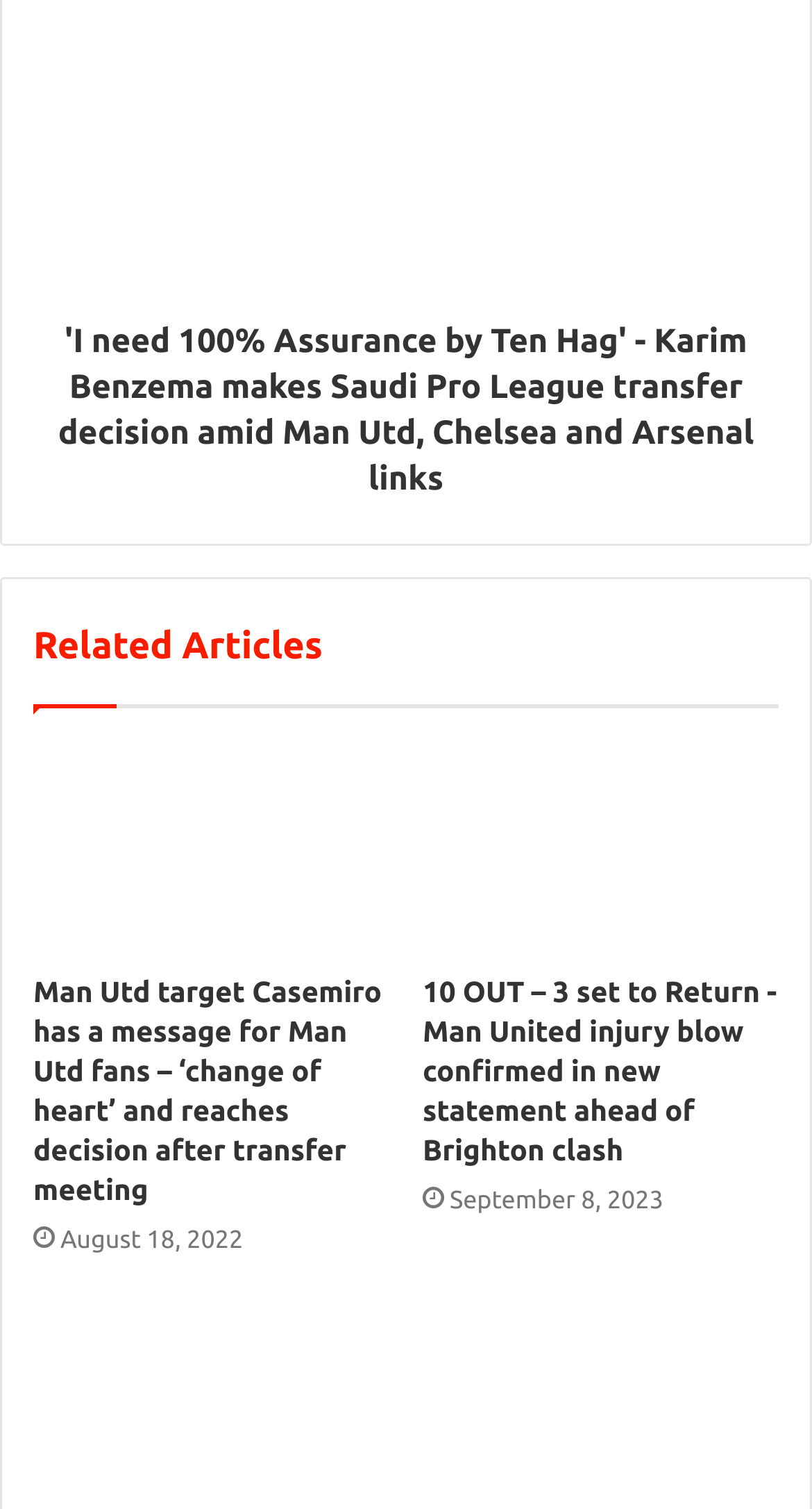How many images are on this webpage?
Use the screenshot to answer the question with a single word or phrase.

6